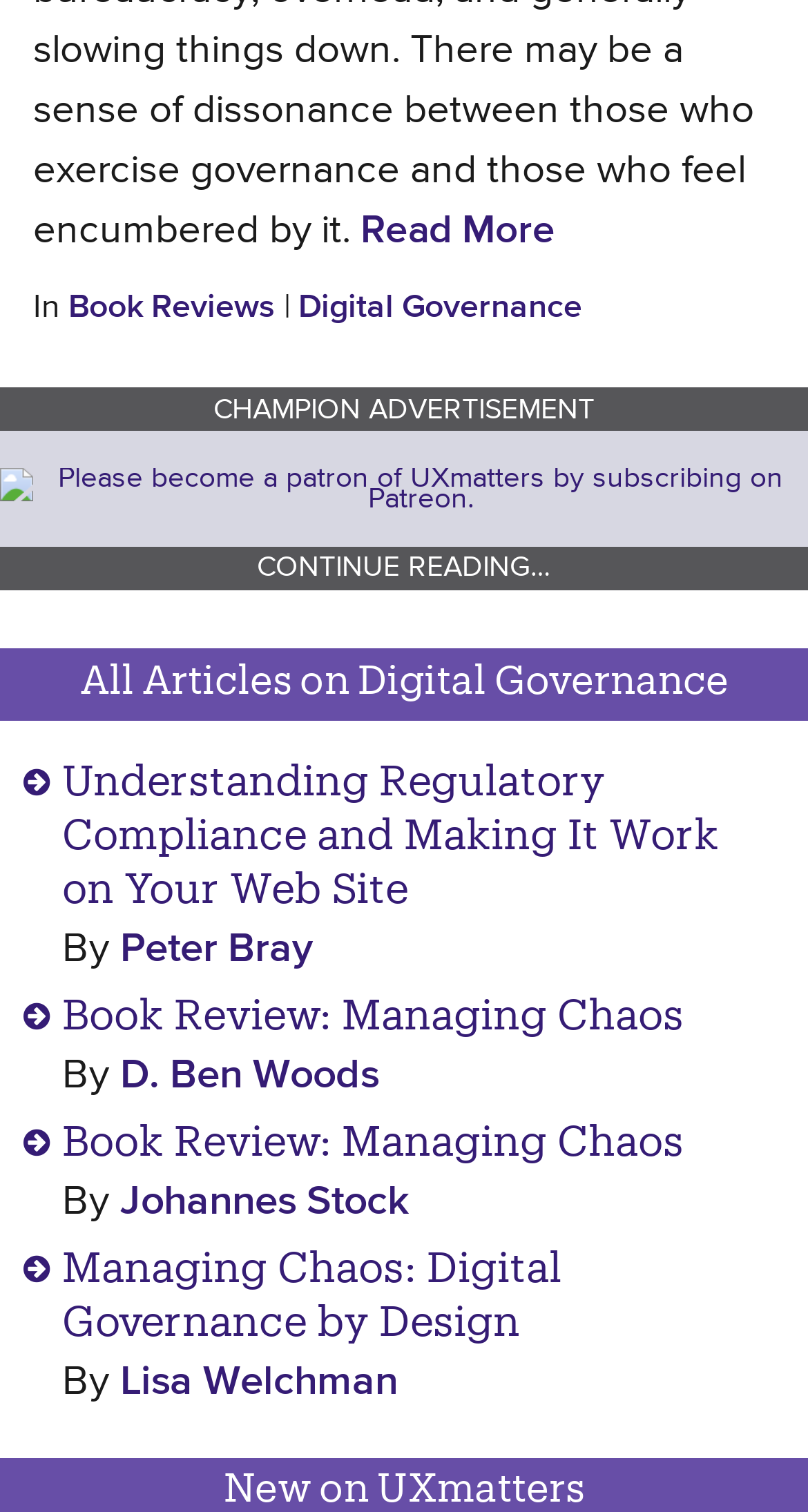Give a one-word or short phrase answer to this question: 
What is the category of the article 'Understanding Regulatory Compliance and Making It Work on Your Web Site'?

Digital Governance